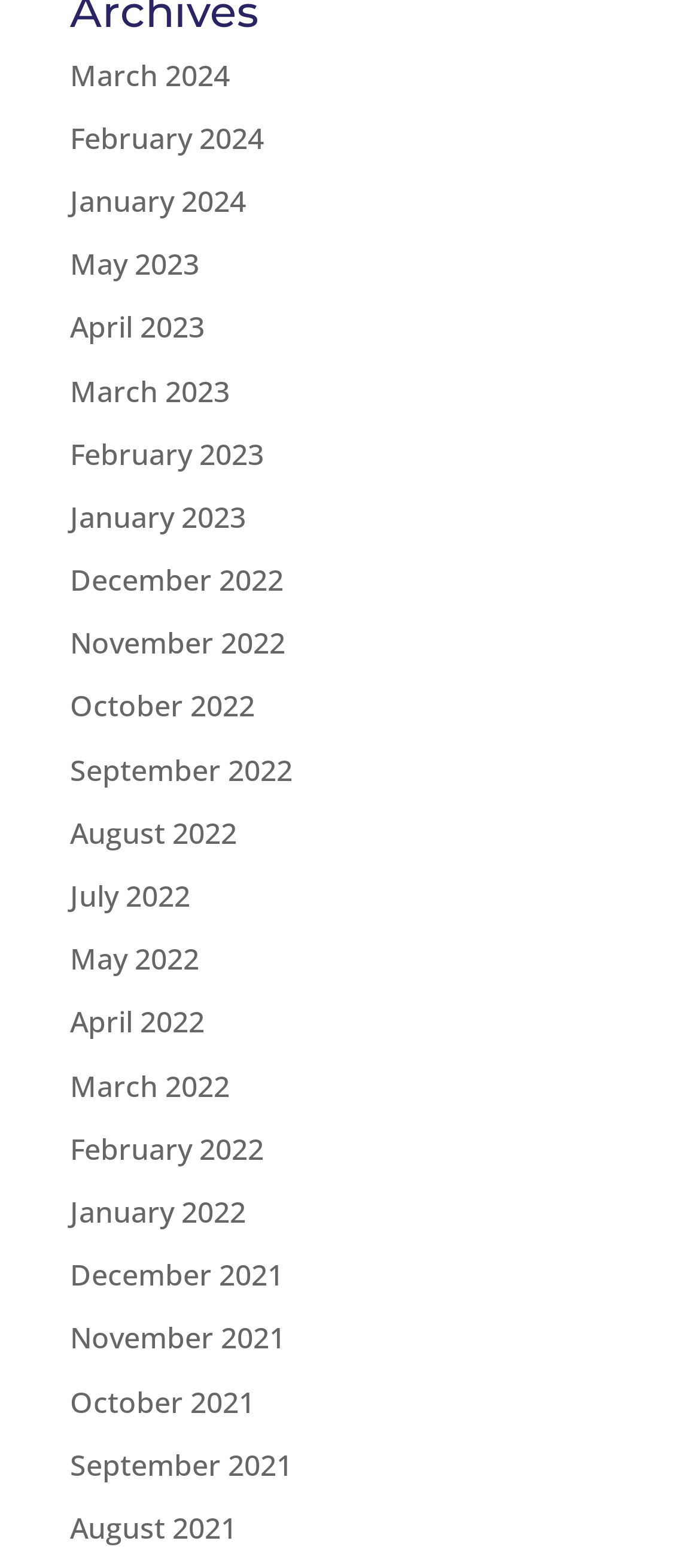Locate the bounding box coordinates of the clickable element to fulfill the following instruction: "go to January 2023". Provide the coordinates as four float numbers between 0 and 1 in the format [left, top, right, bottom].

[0.1, 0.317, 0.351, 0.342]